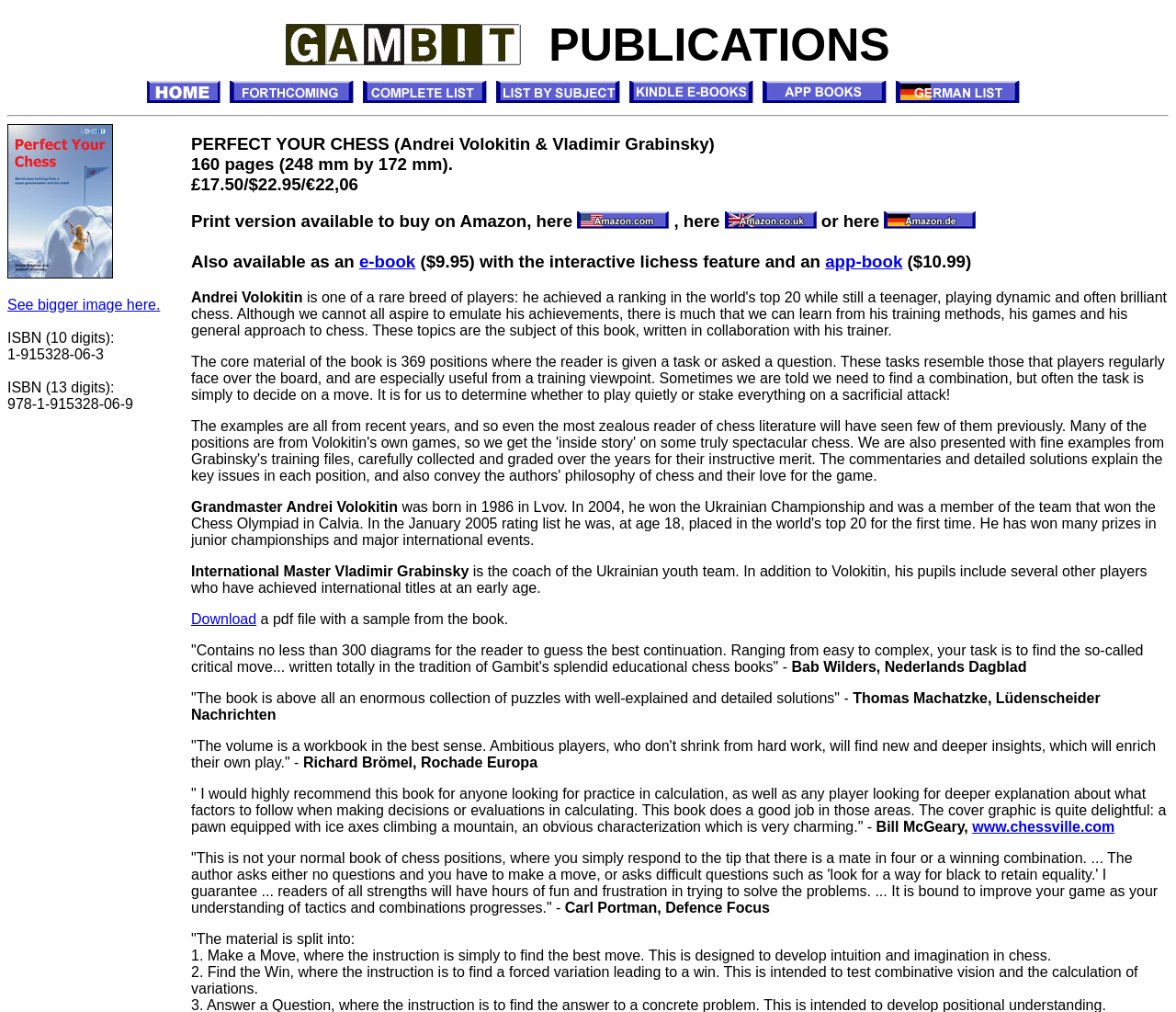Please specify the bounding box coordinates of the clickable region to carry out the following instruction: "View a bigger image of the book". The coordinates should be four float numbers between 0 and 1, in the format [left, top, right, bottom].

[0.006, 0.293, 0.136, 0.309]